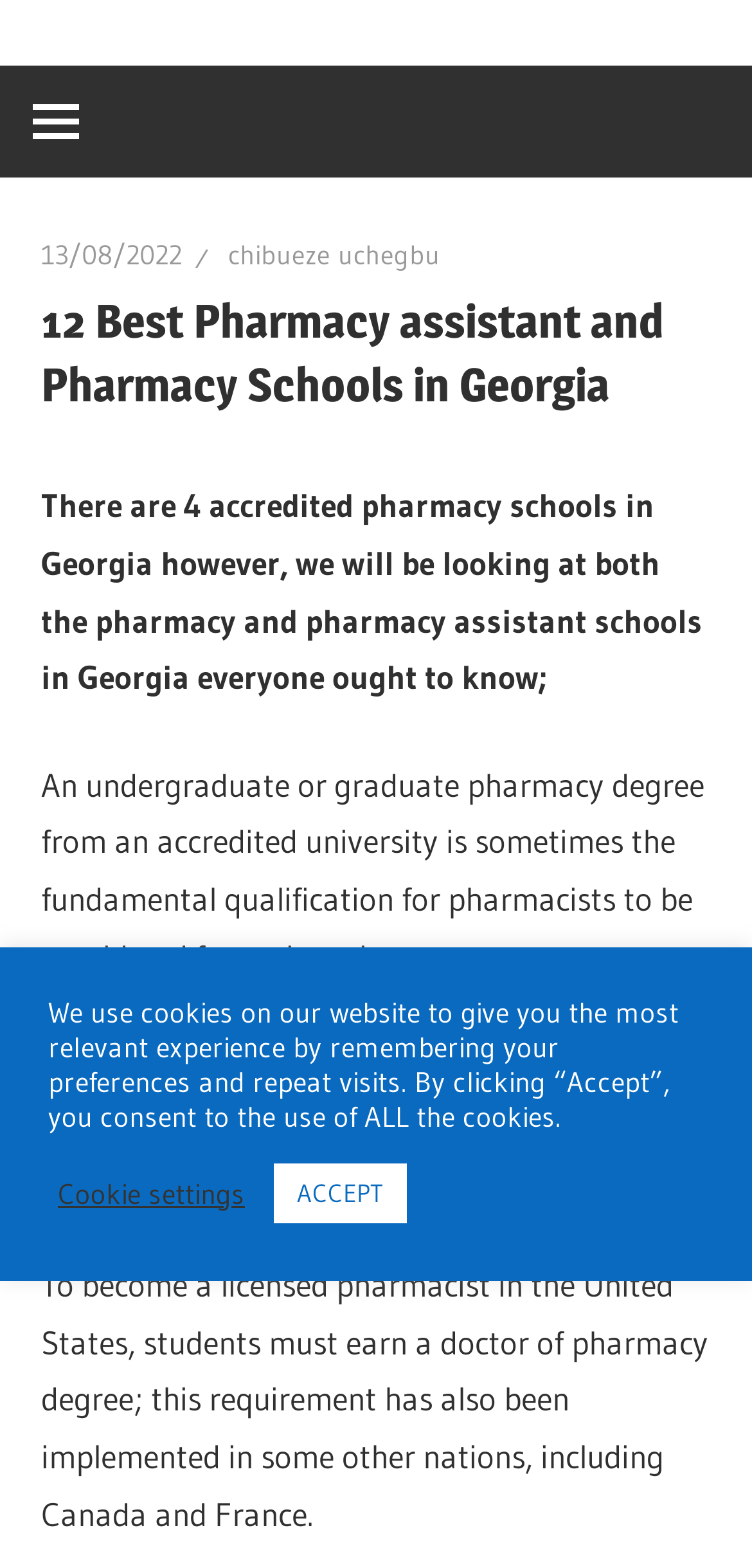How many accredited pharmacy schools are in Georgia?
Can you provide an in-depth and detailed response to the question?

The webpage mentions 'There are 4 accredited pharmacy schools in Georgia' in the static text element, which provides the answer to this question.